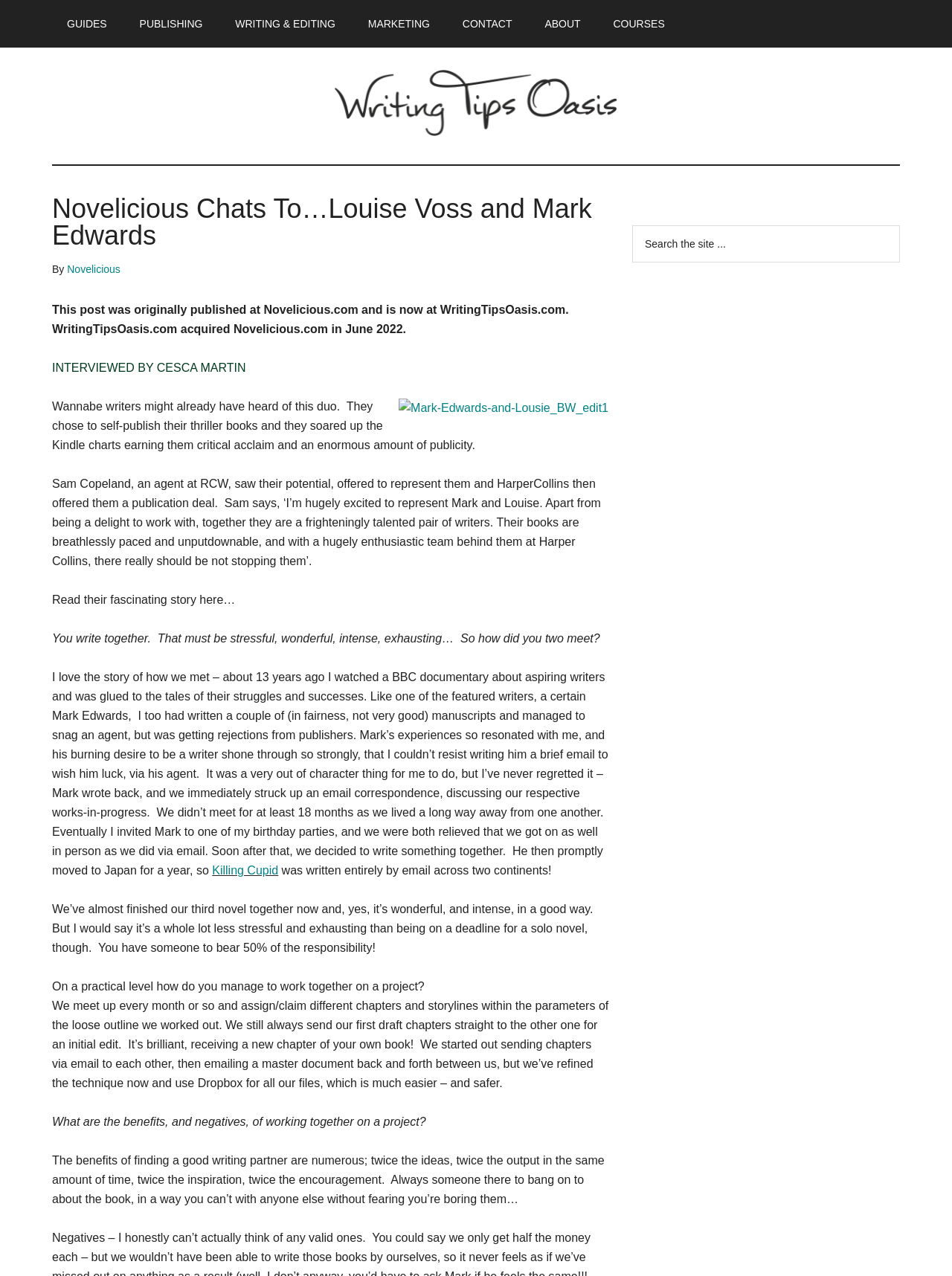Offer a meticulous caption that includes all visible features of the webpage.

This webpage is dedicated to helping writers to write and publish books. At the top, there is a navigation menu with links to guides, publishing, writing and editing, marketing, contact, about, and courses. Below the navigation menu, there is a link to "Writing Tips Oasis" with an accompanying image. 

The main content of the webpage is an interview with Louise Voss and Mark Edwards, two writers who have self-published their thriller books and gained critical acclaim. The interview is introduced by a heading "Novelicious Chats To…Louise Voss and Mark Edwards" and a brief description of the writers. 

The interview itself is divided into several sections, each with a question and an answer. The questions are asked by Cesca Martin, and the answers are provided by Louise Voss and Mark Edwards. The topics discussed include how they met, their experience of writing together, and the benefits and negatives of collaborative writing. 

On the right-hand side of the webpage, there is a primary sidebar with a search function that allows users to search the site.